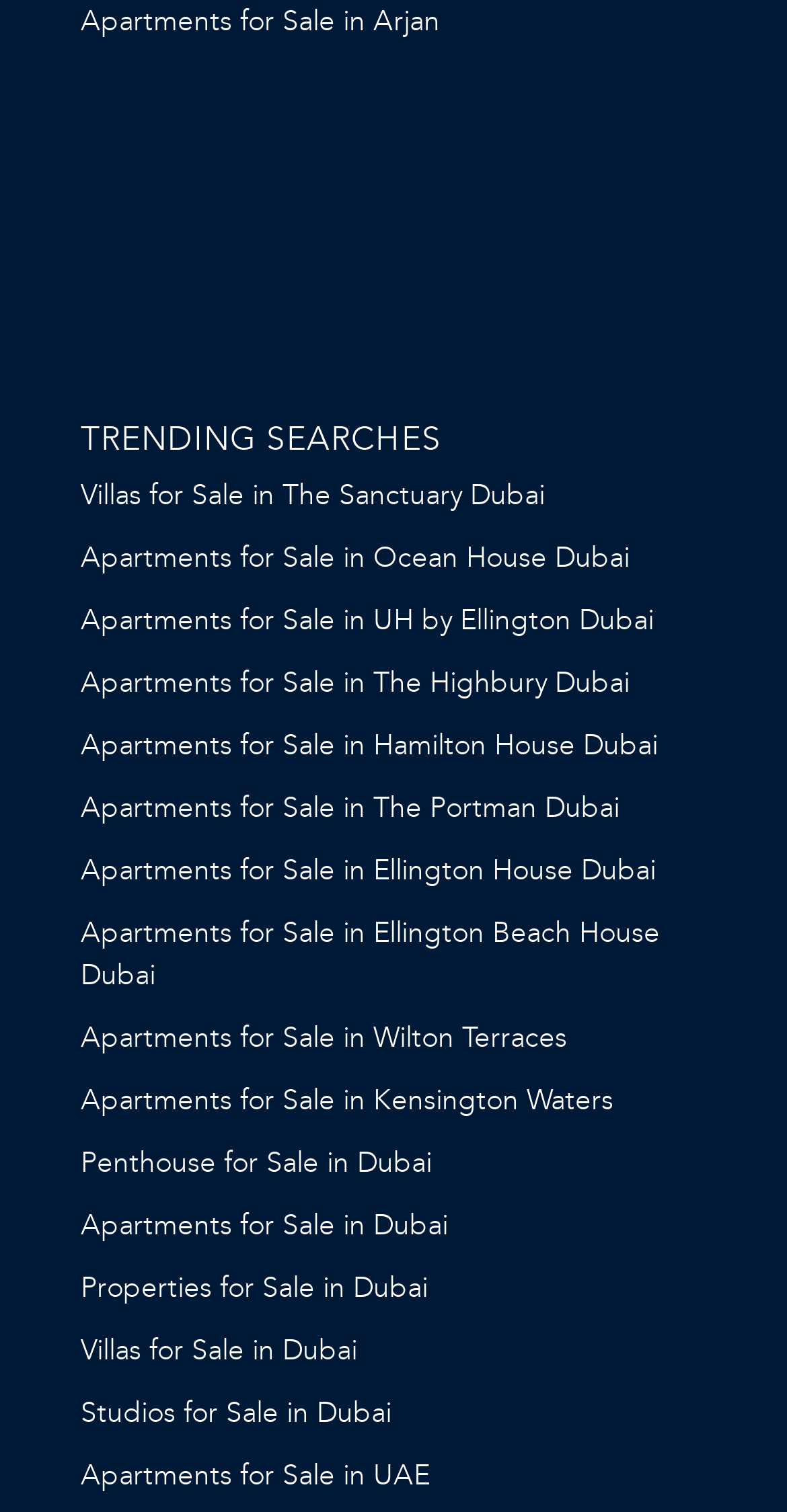Identify the bounding box coordinates for the UI element described as follows: View all artists. Use the format (top-left x, top-left y, bottom-right x, bottom-right y) and ensure all values are floating point numbers between 0 and 1.

None